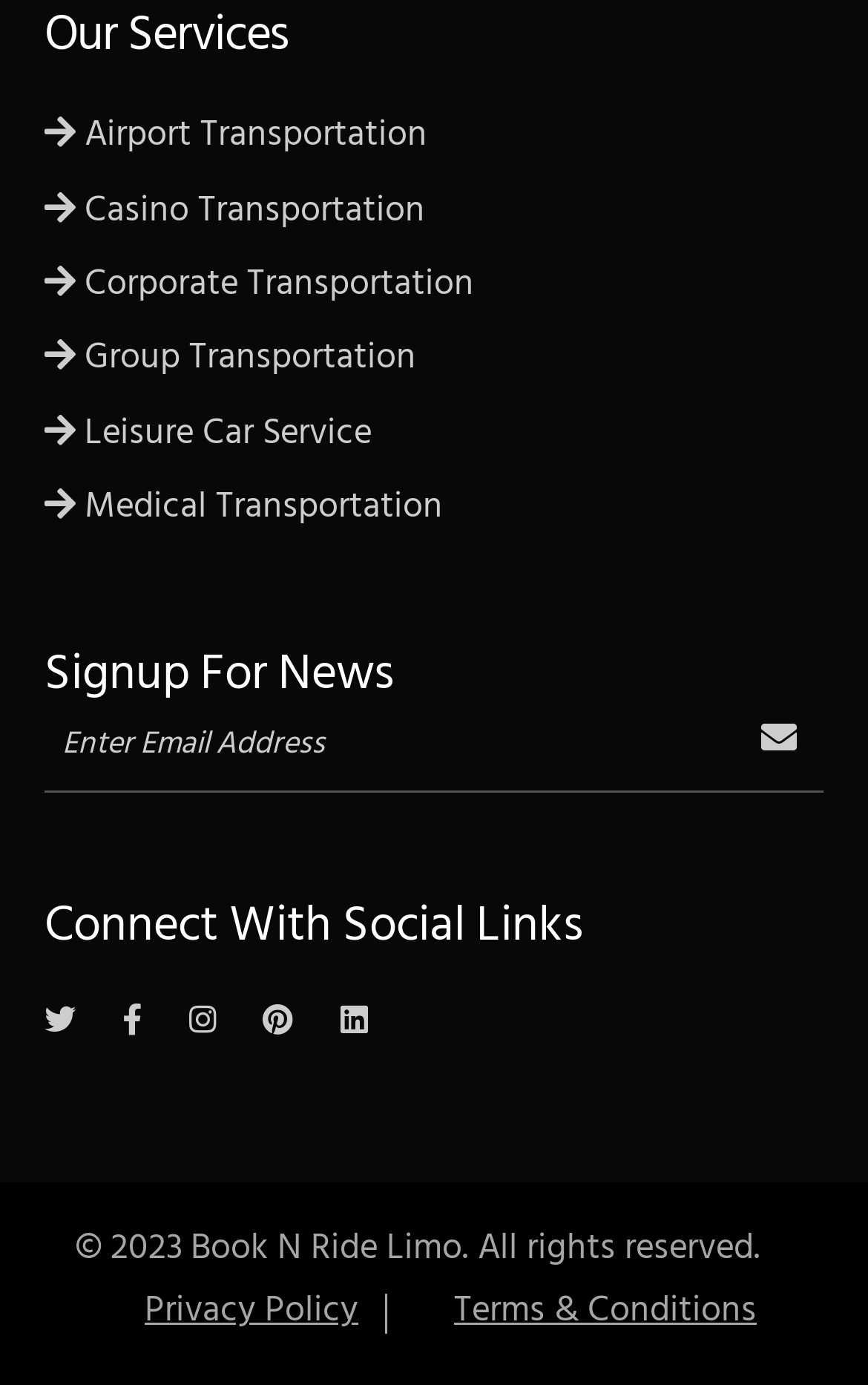How many social media links are available?
Based on the image, answer the question with as much detail as possible.

The webpage provides five social media links: Twitter, Facebook, Instagram, Pinterest, and LinkedIn, all related to Book N Ride Limo.